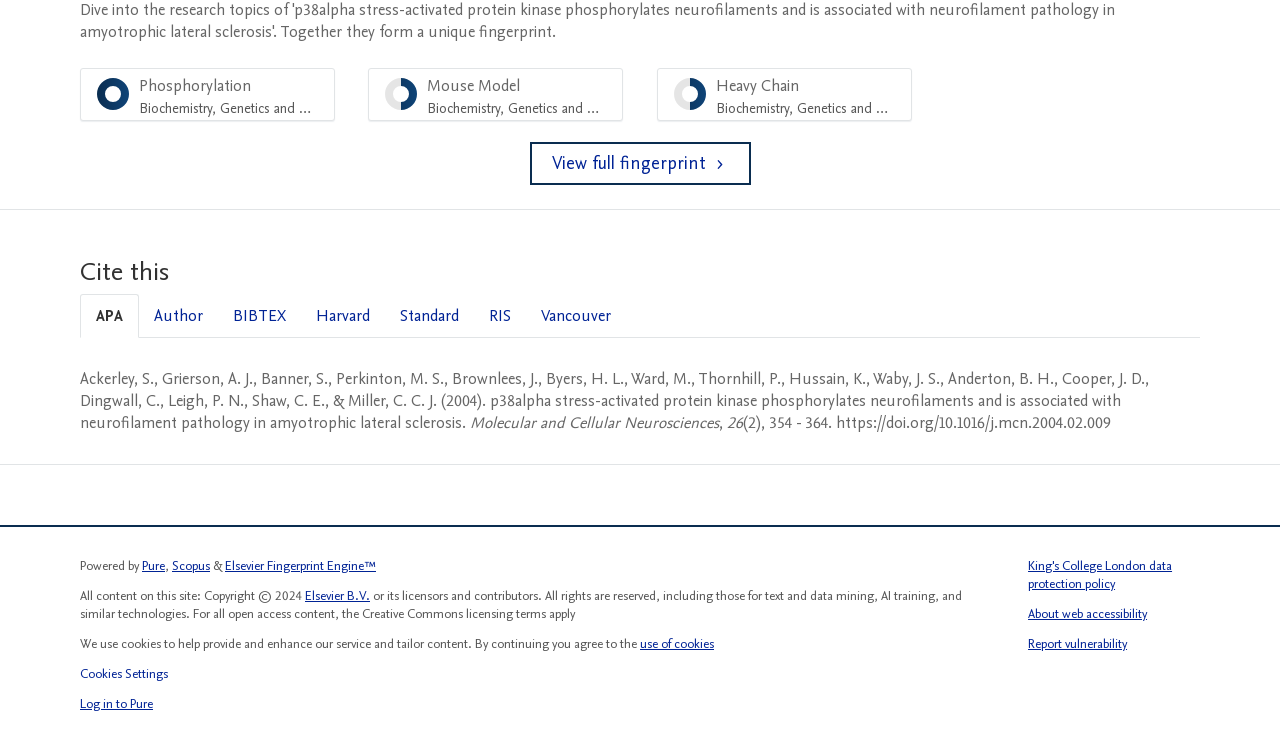Determine the bounding box coordinates for the region that must be clicked to execute the following instruction: "View full fingerprint".

[0.414, 0.189, 0.586, 0.246]